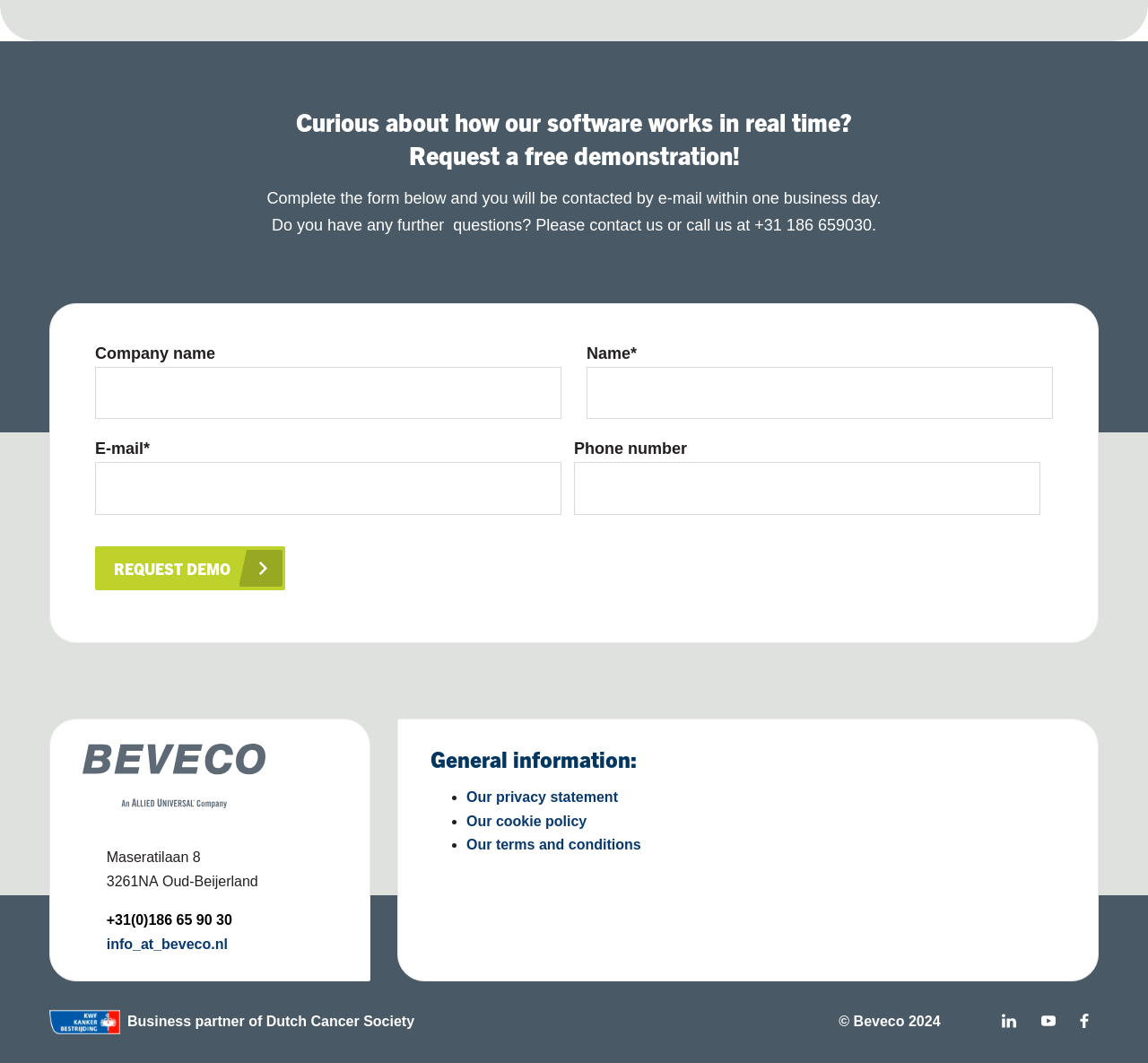Locate the bounding box coordinates of the element I should click to achieve the following instruction: "Request a free demonstration".

[0.083, 0.514, 0.248, 0.555]